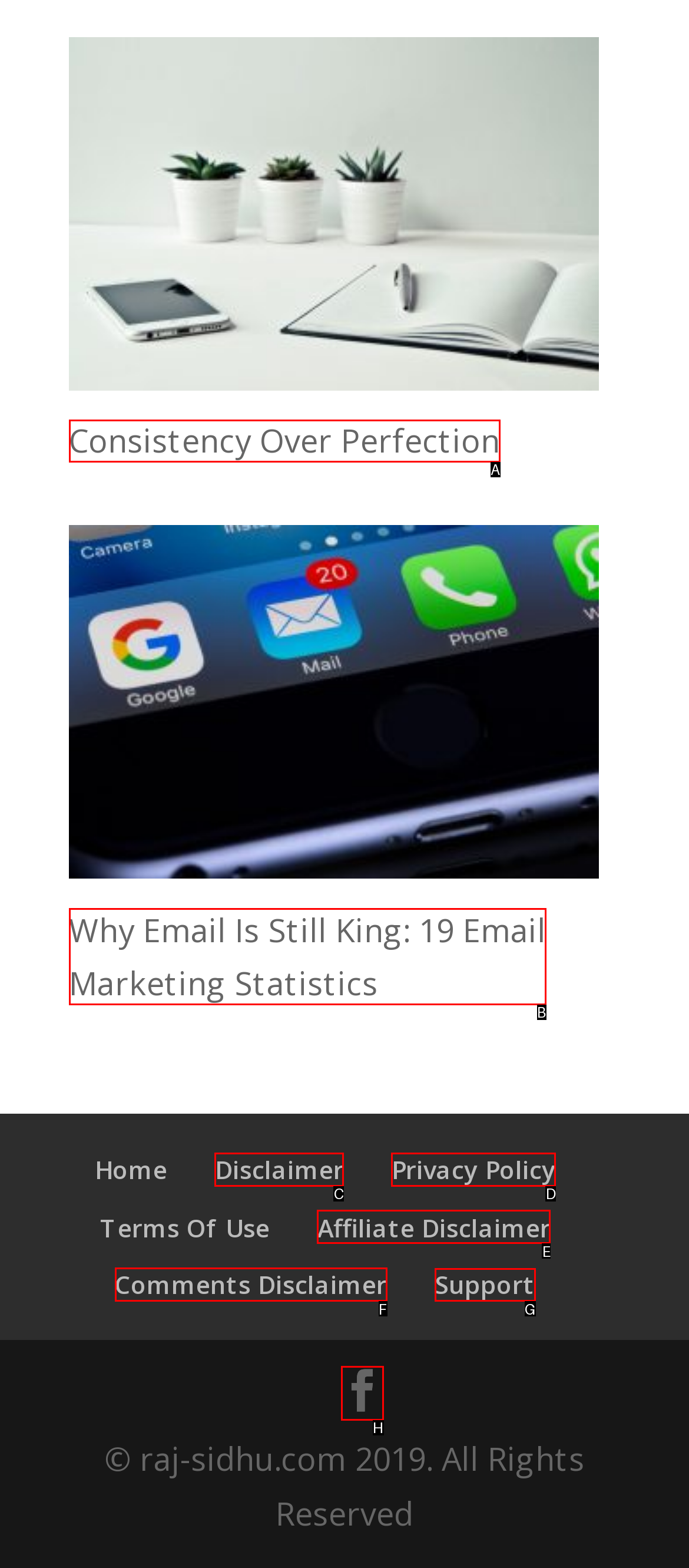Choose the letter of the UI element necessary for this task: Explore ClipNotes
Answer with the correct letter.

None